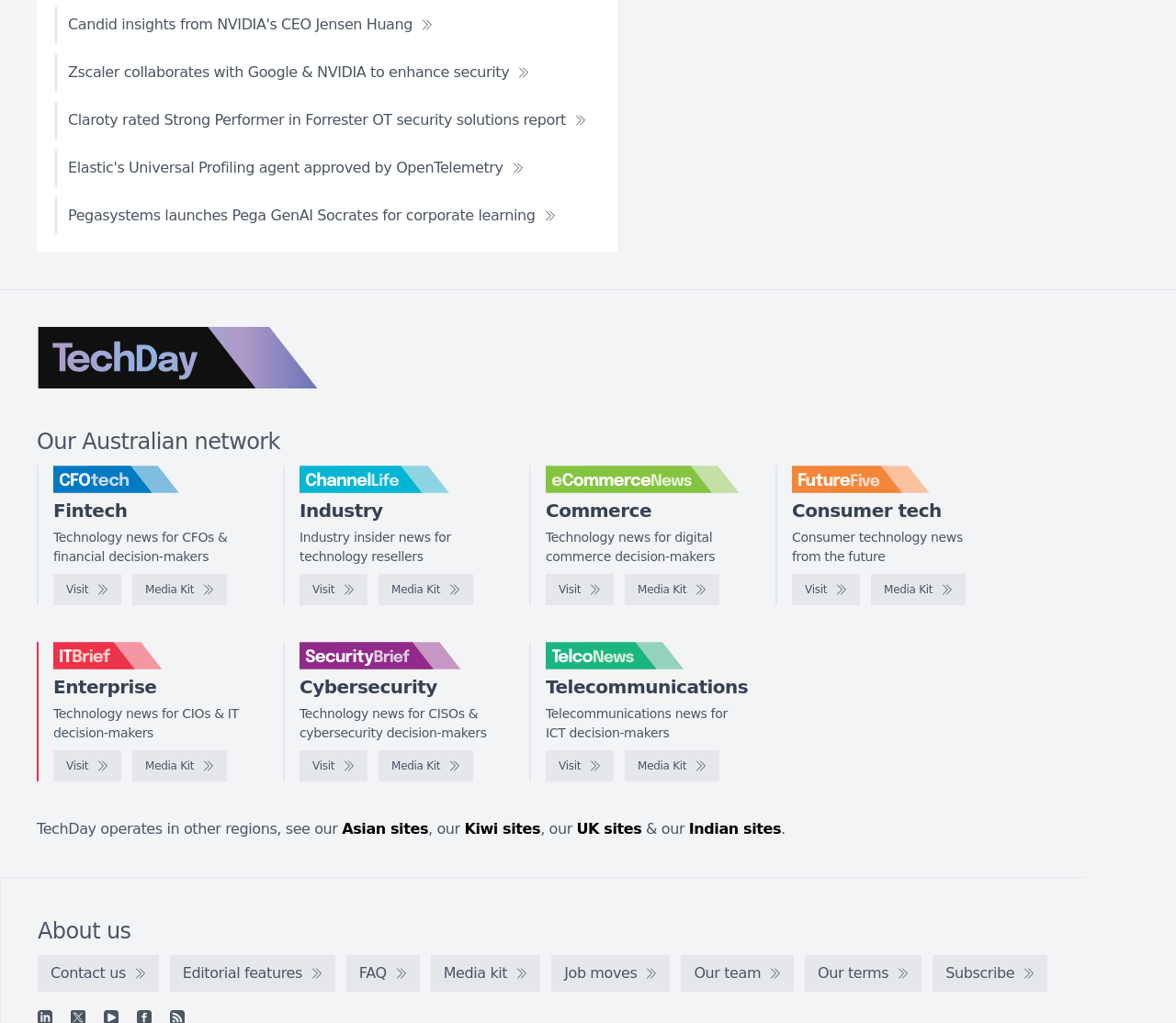Given the description of the UI element: "parent_node: Consumer tech", predict the bounding box coordinates in the form of [left, top, right, bottom], with each value being a float between 0 and 1.

[0.673, 0.455, 0.838, 0.482]